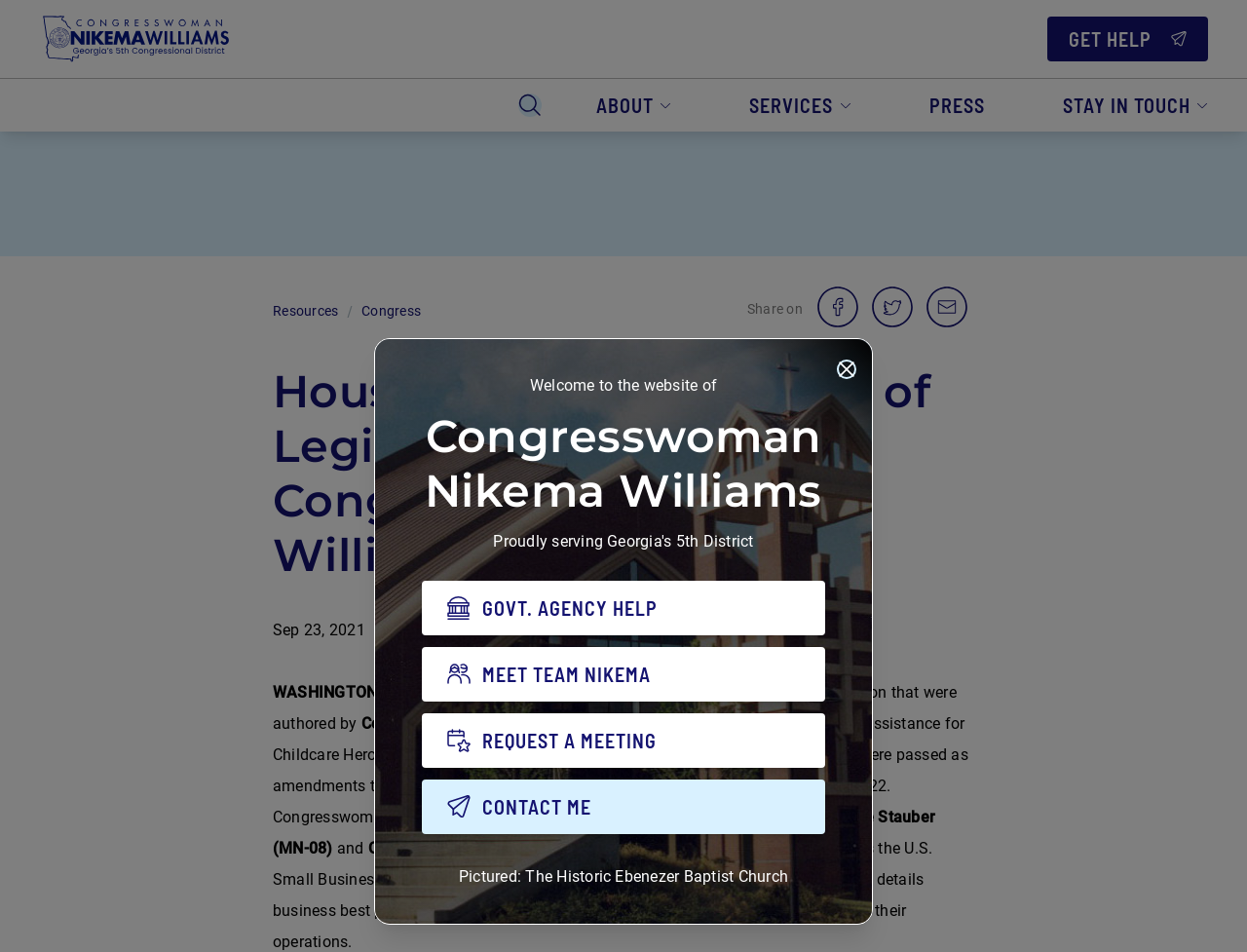Please identify the bounding box coordinates of the area that needs to be clicked to fulfill the following instruction: "Click the 'Search' button."

[0.403, 0.083, 0.447, 0.138]